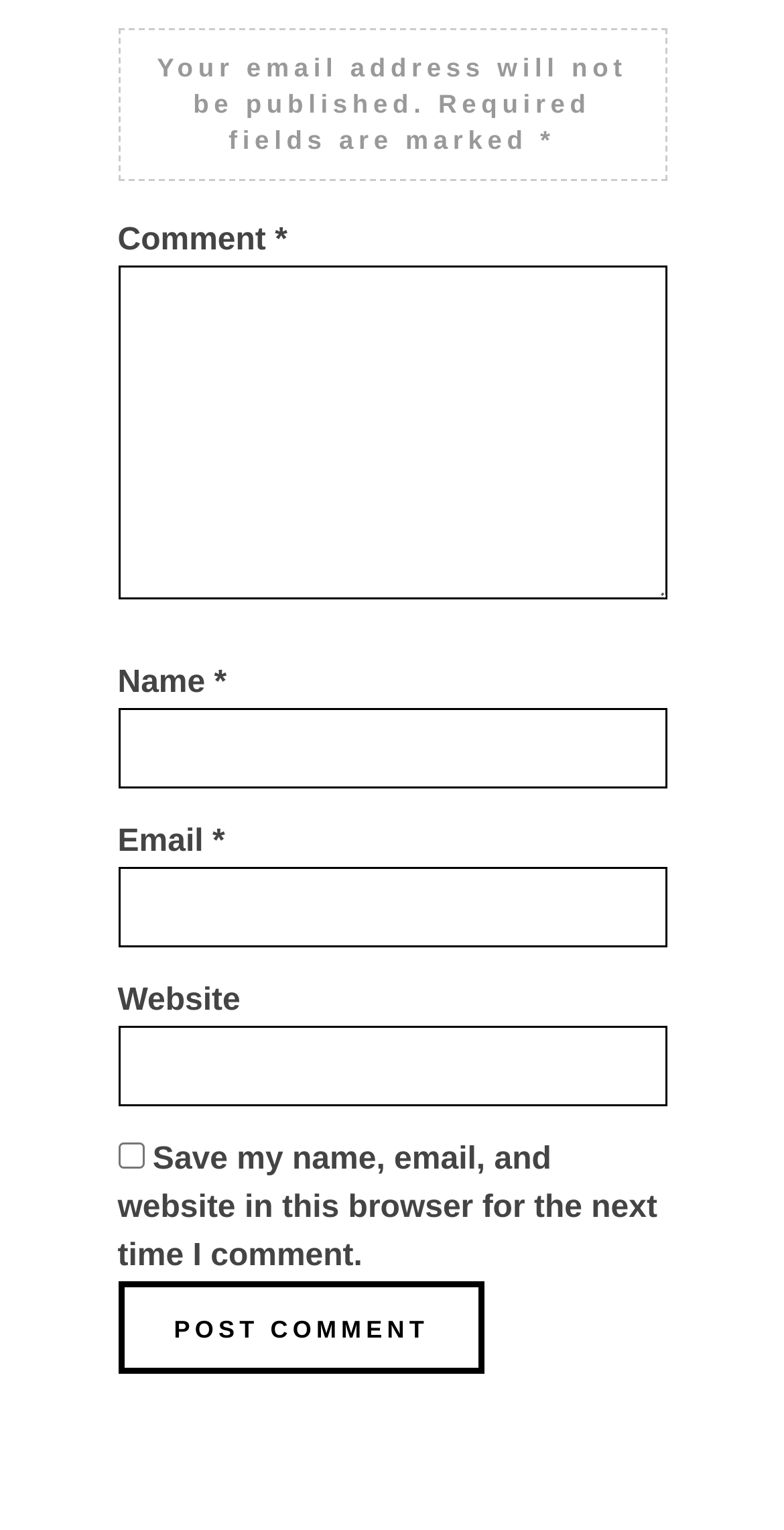Please provide a comprehensive response to the question based on the details in the image: What is required to post a comment?

The webpage has three required fields marked with an asterisk: 'Name', 'Email', and 'Comment'. These fields must be filled in order to post a comment.